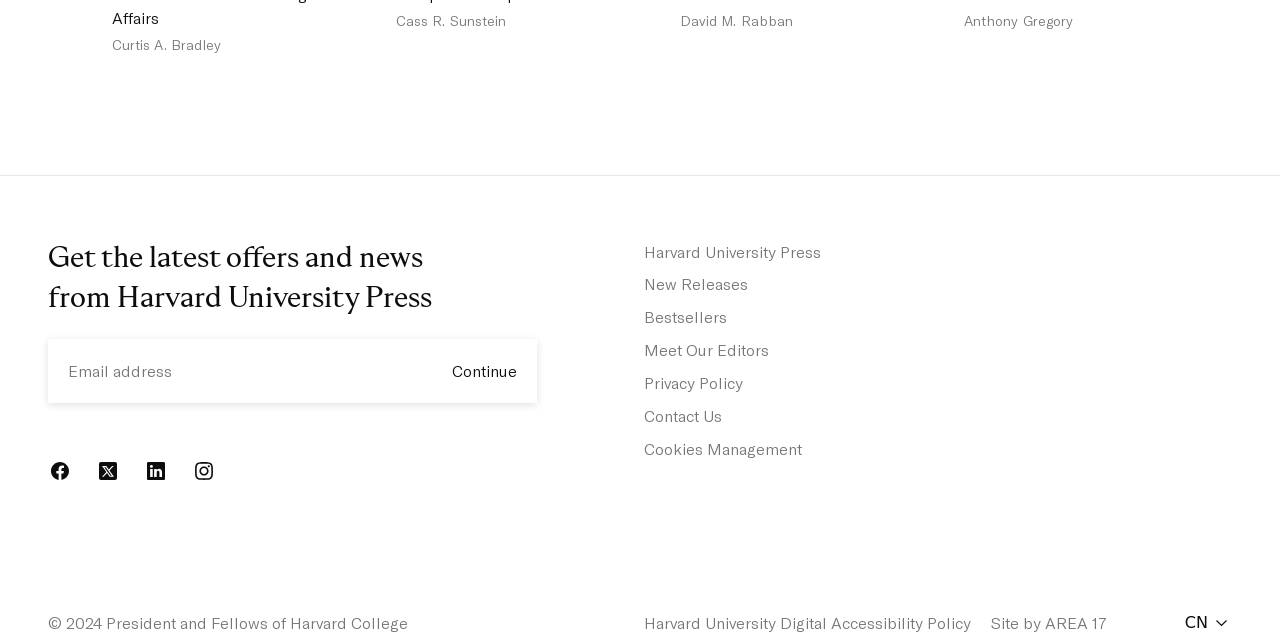Pinpoint the bounding box coordinates of the clickable area needed to execute the instruction: "Go to Harvard University Press". The coordinates should be specified as four float numbers between 0 and 1, i.e., [left, top, right, bottom].

[0.503, 0.379, 0.641, 0.409]